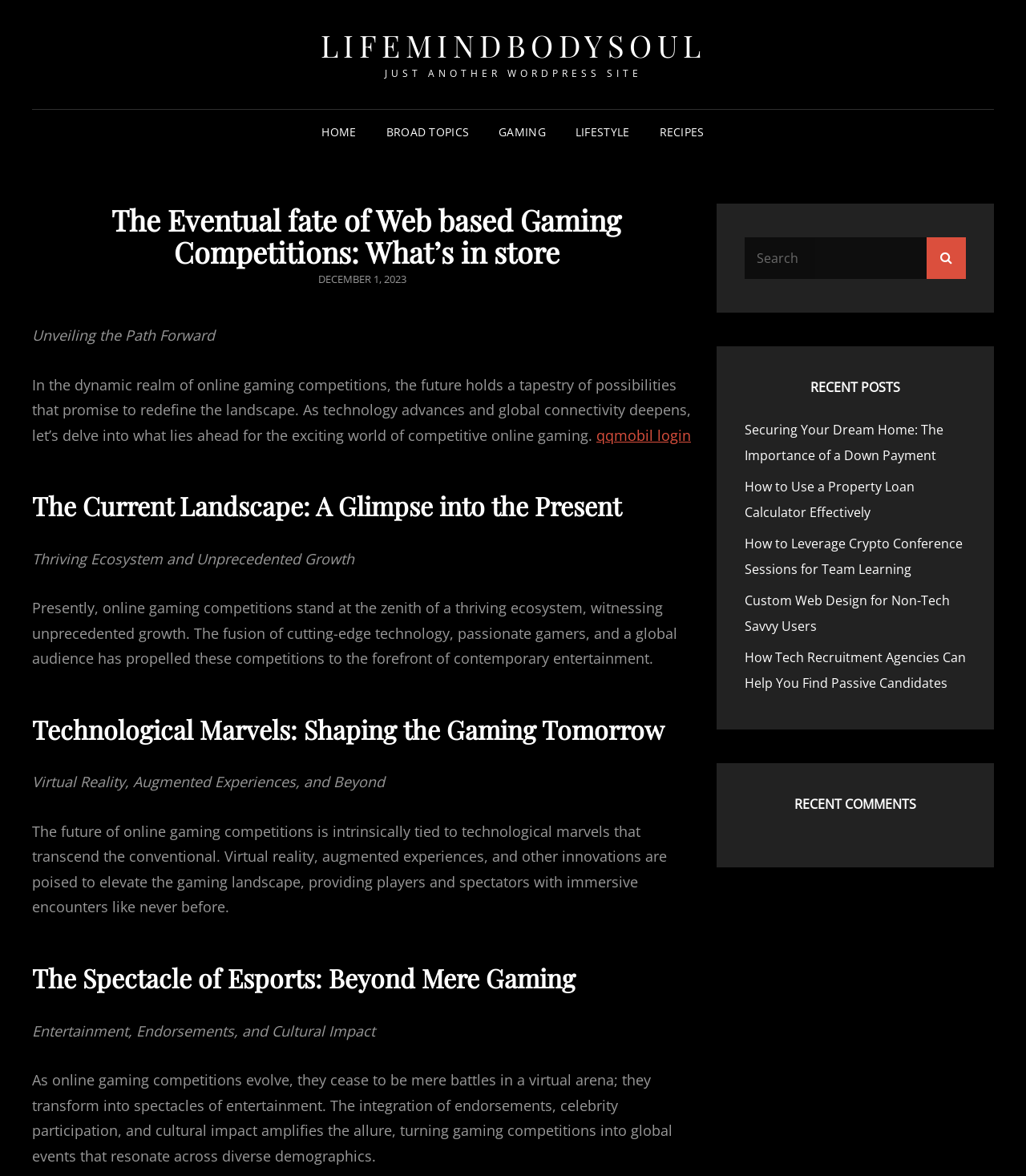What is the purpose of the search bar?
We need a detailed and exhaustive answer to the question. Please elaborate.

The search bar is located in the complementary section and has a placeholder text 'Search for:', indicating that it is meant for users to search for specific content within the website.